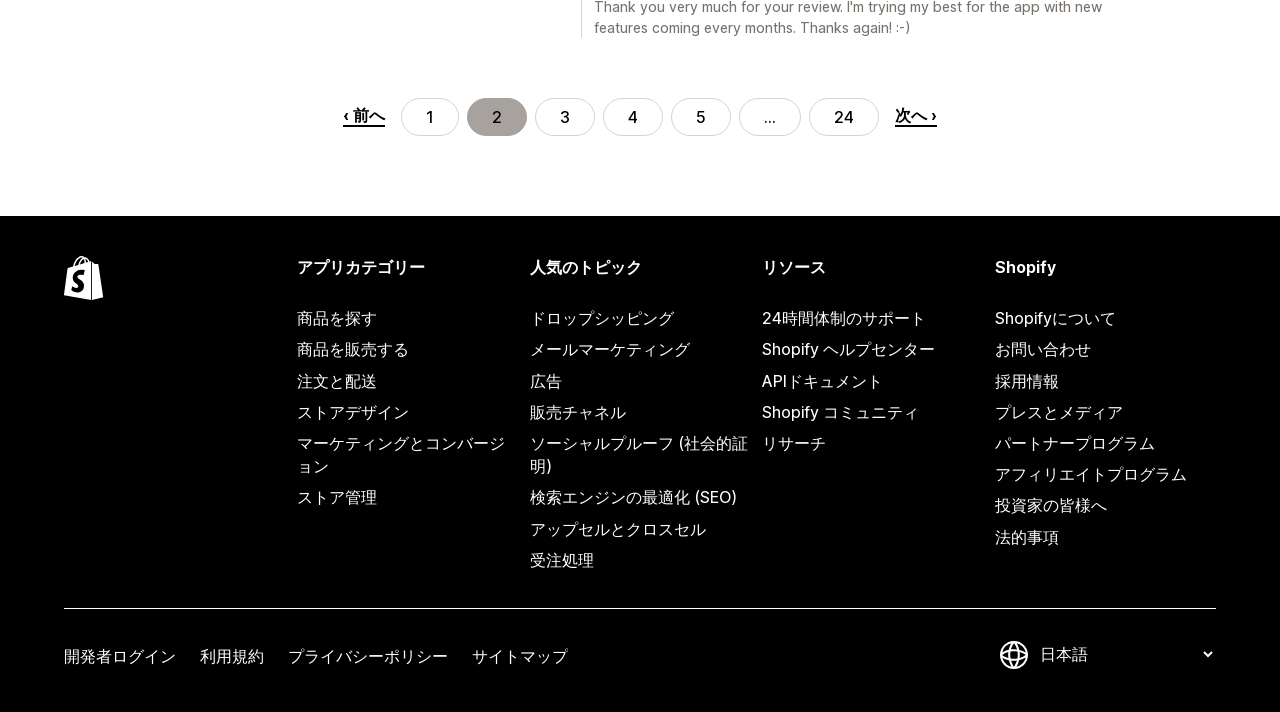Determine the bounding box coordinates for the HTML element mentioned in the following description: "Shopify コミュニティ". The coordinates should be a list of four floats ranging from 0 to 1, represented as [left, top, right, bottom].

[0.596, 0.557, 0.768, 0.601]